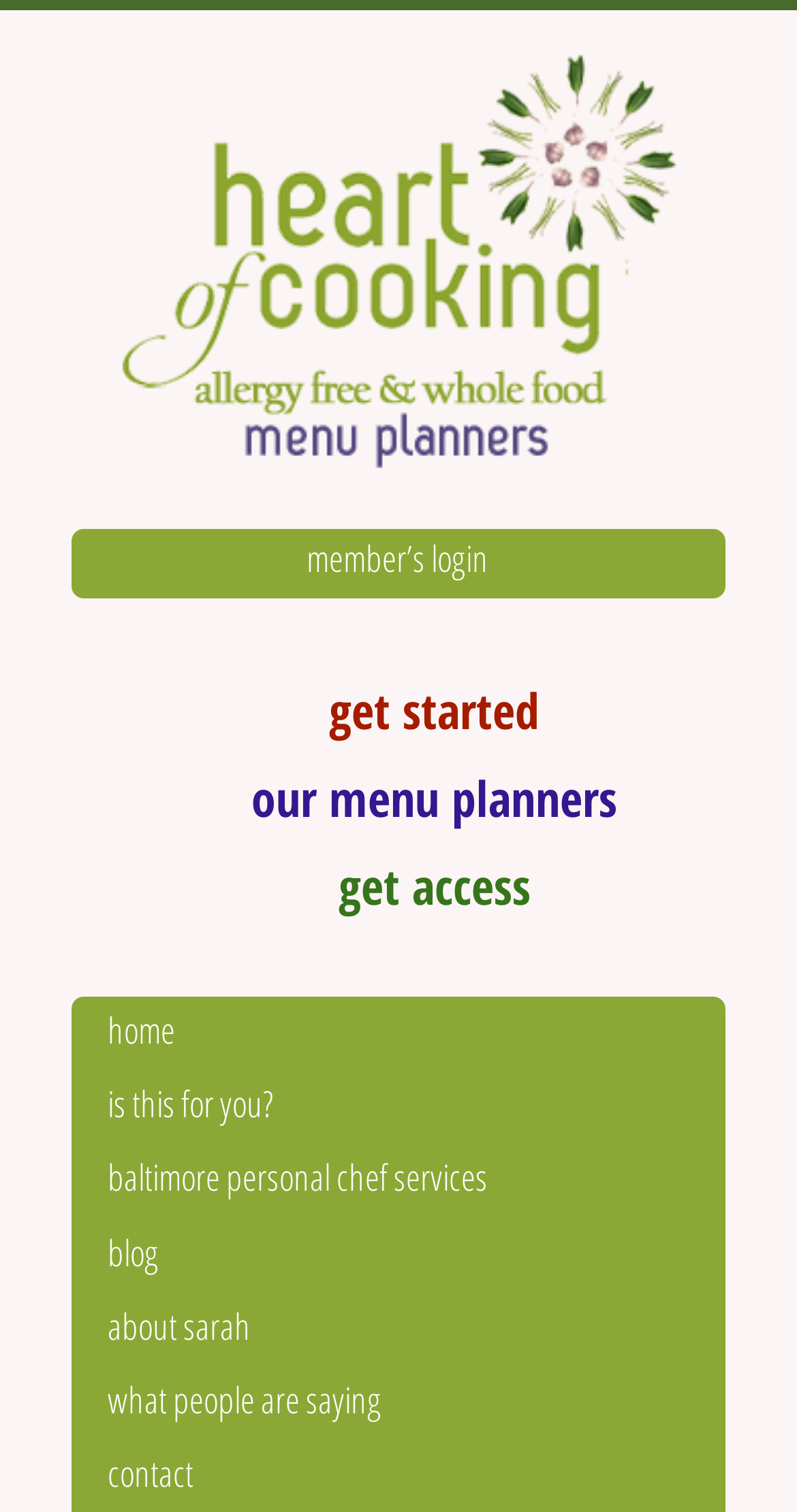Answer succinctly with a single word or phrase:
What is the last link in the navigation menu?

contact